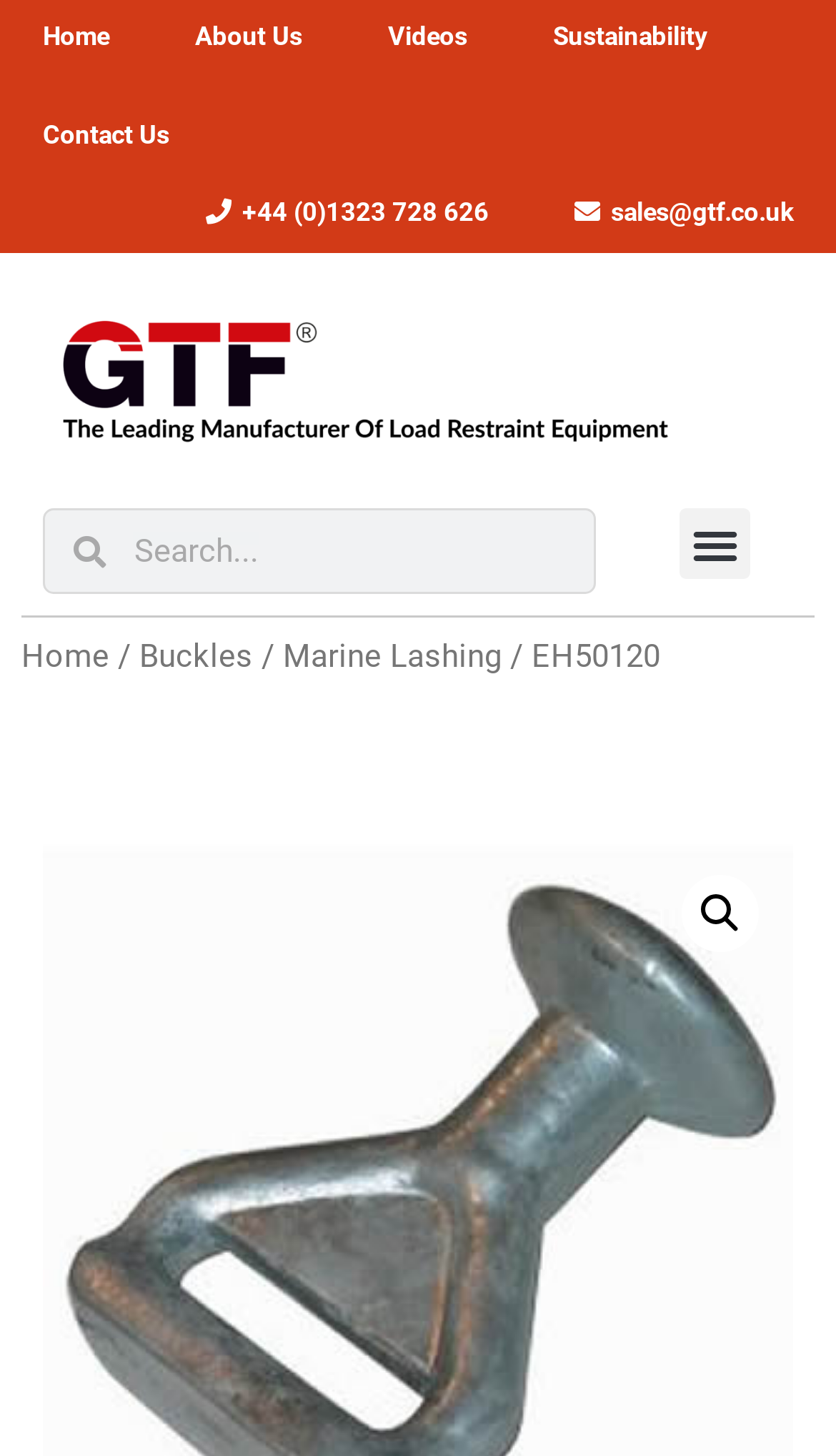Determine the bounding box coordinates of the target area to click to execute the following instruction: "Contact us."

[0.0, 0.059, 0.254, 0.127]